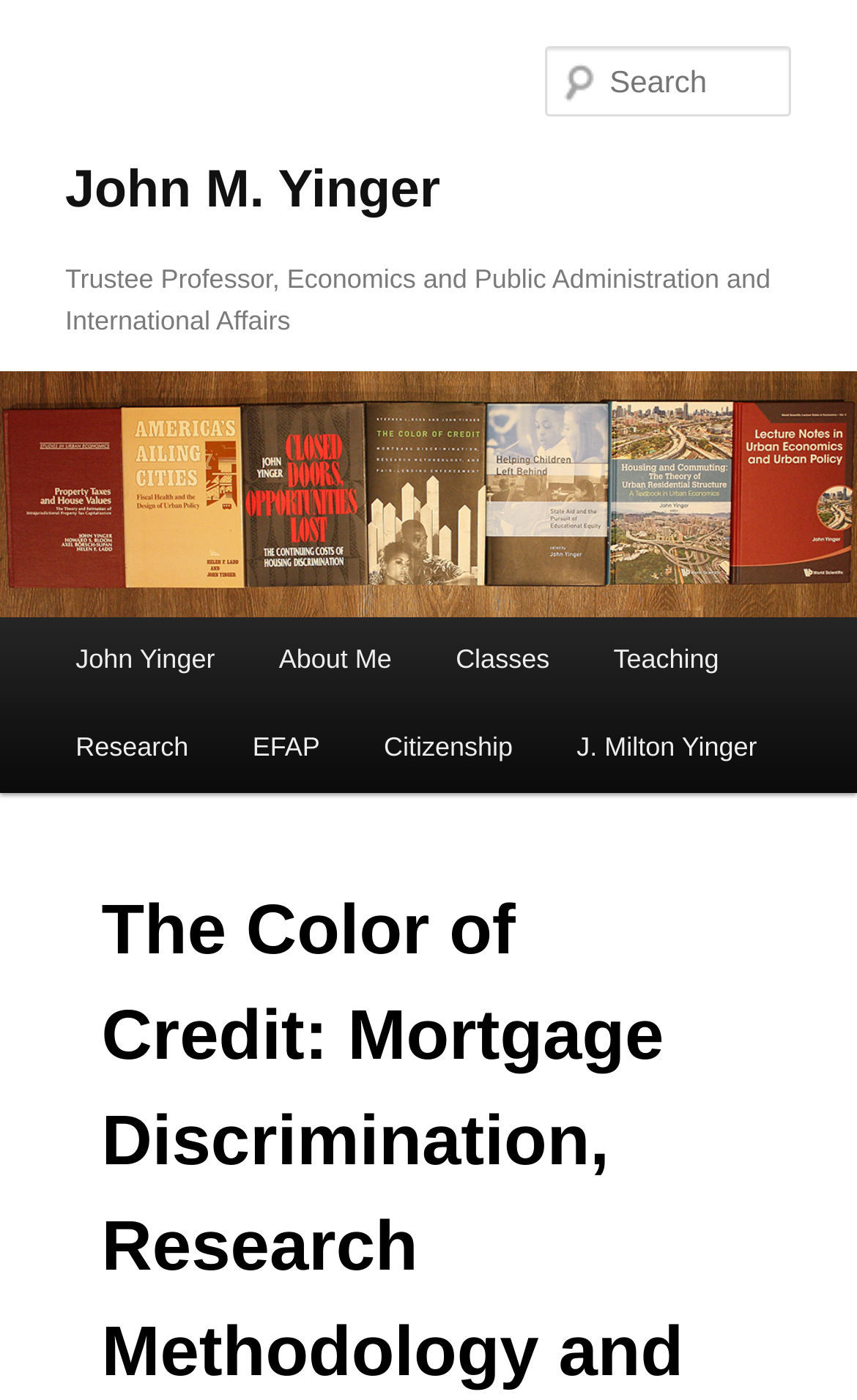Please analyze the image and give a detailed answer to the question:
What is the profession of John M. Yinger?

Based on the webpage, I found a heading element that says 'Trustee Professor, Economics and Public Administration and International Affairs' which is related to John M. Yinger, so I infer that his profession is a Trustee Professor.